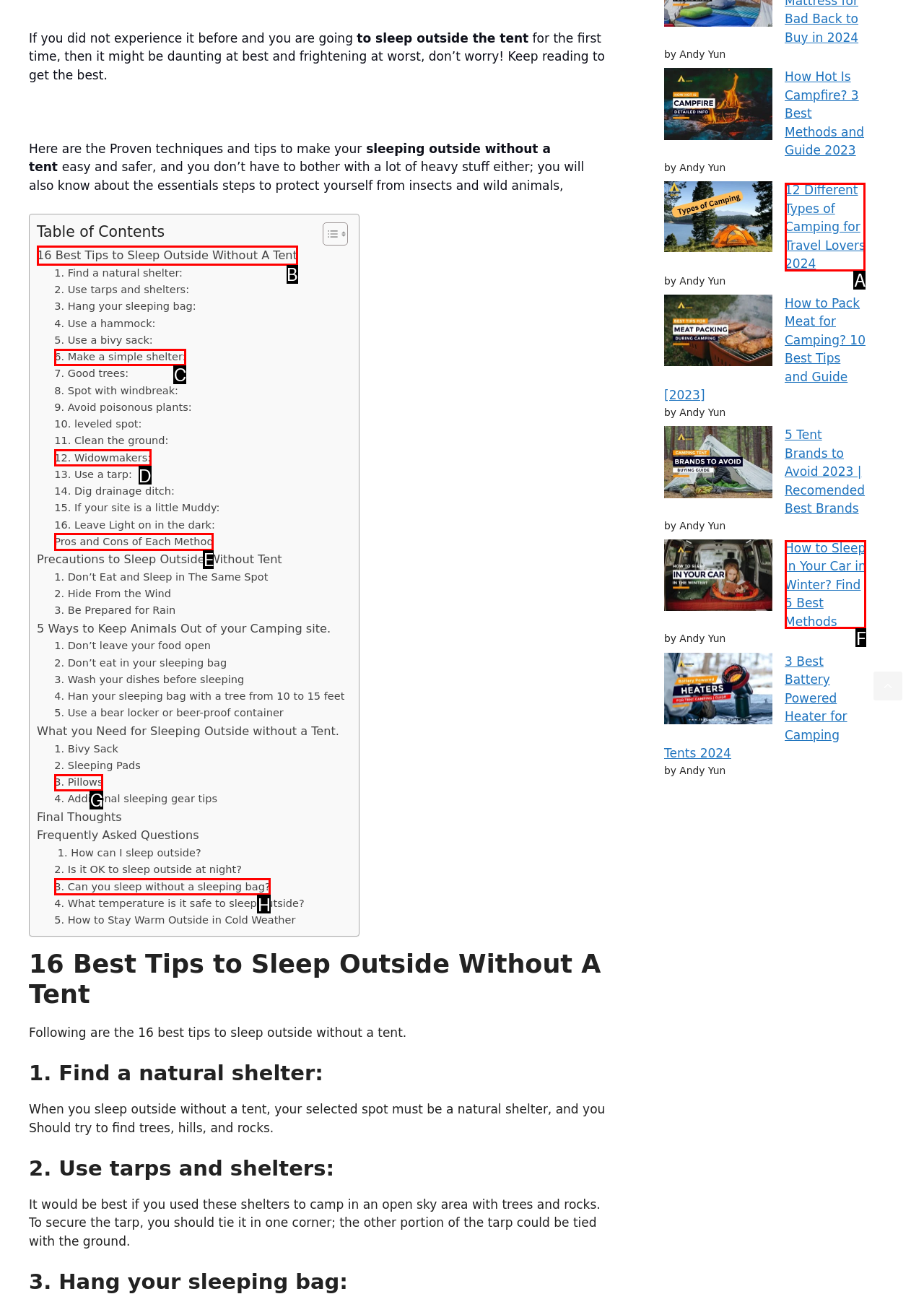Which HTML element should be clicked to complete the following task: Click on '16 Best Tips to Sleep Outside Without A Tent'?
Answer with the letter corresponding to the correct choice.

B